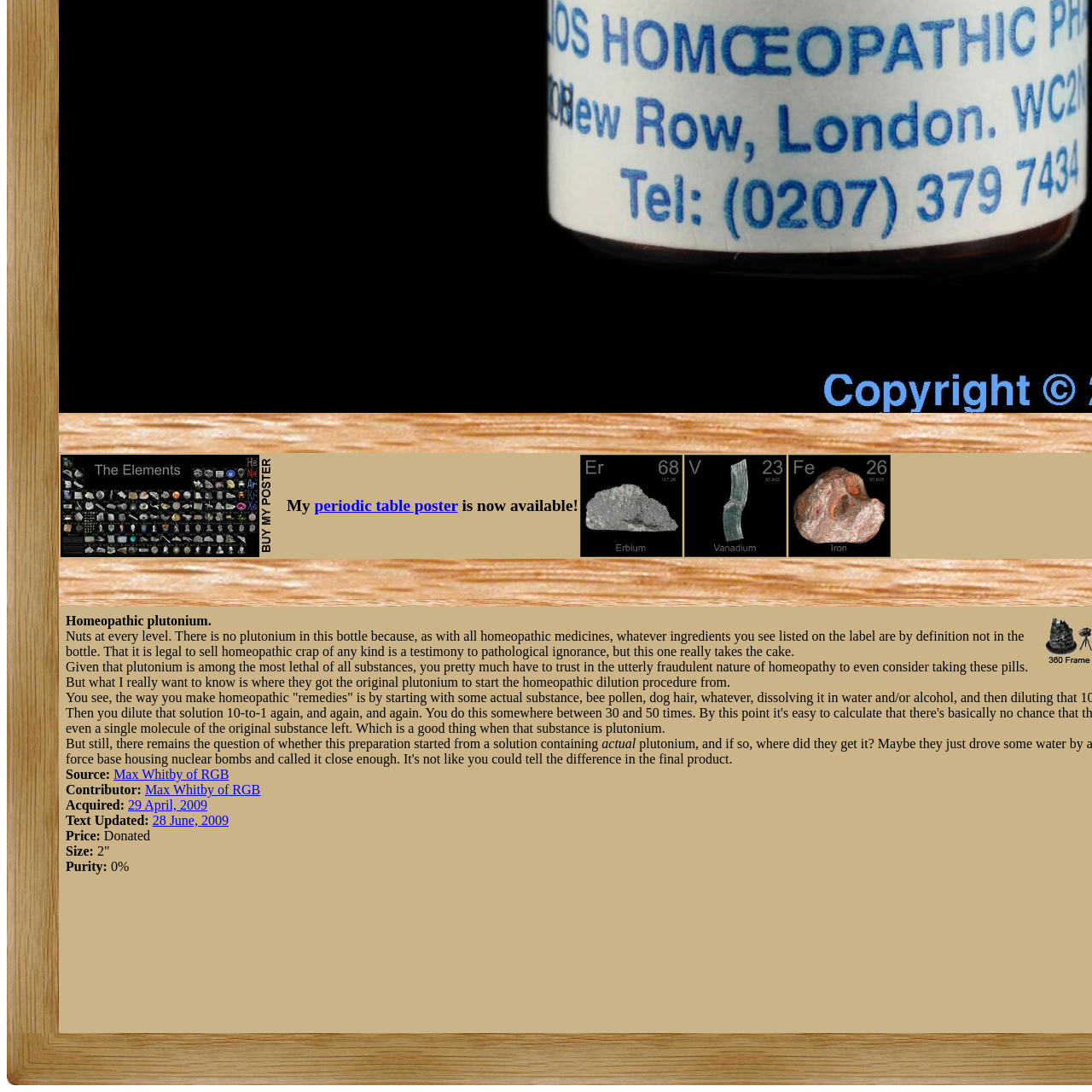Direct your attention to the part of the image marked by the red boundary and give a detailed response to the following question, drawing from the image: What is the approximate atomic mass of Plutonium?

The atomic mass of Plutonium is approximated as '(244)' and is displayed below the symbol on the engraved plaque, providing additional details about the element.